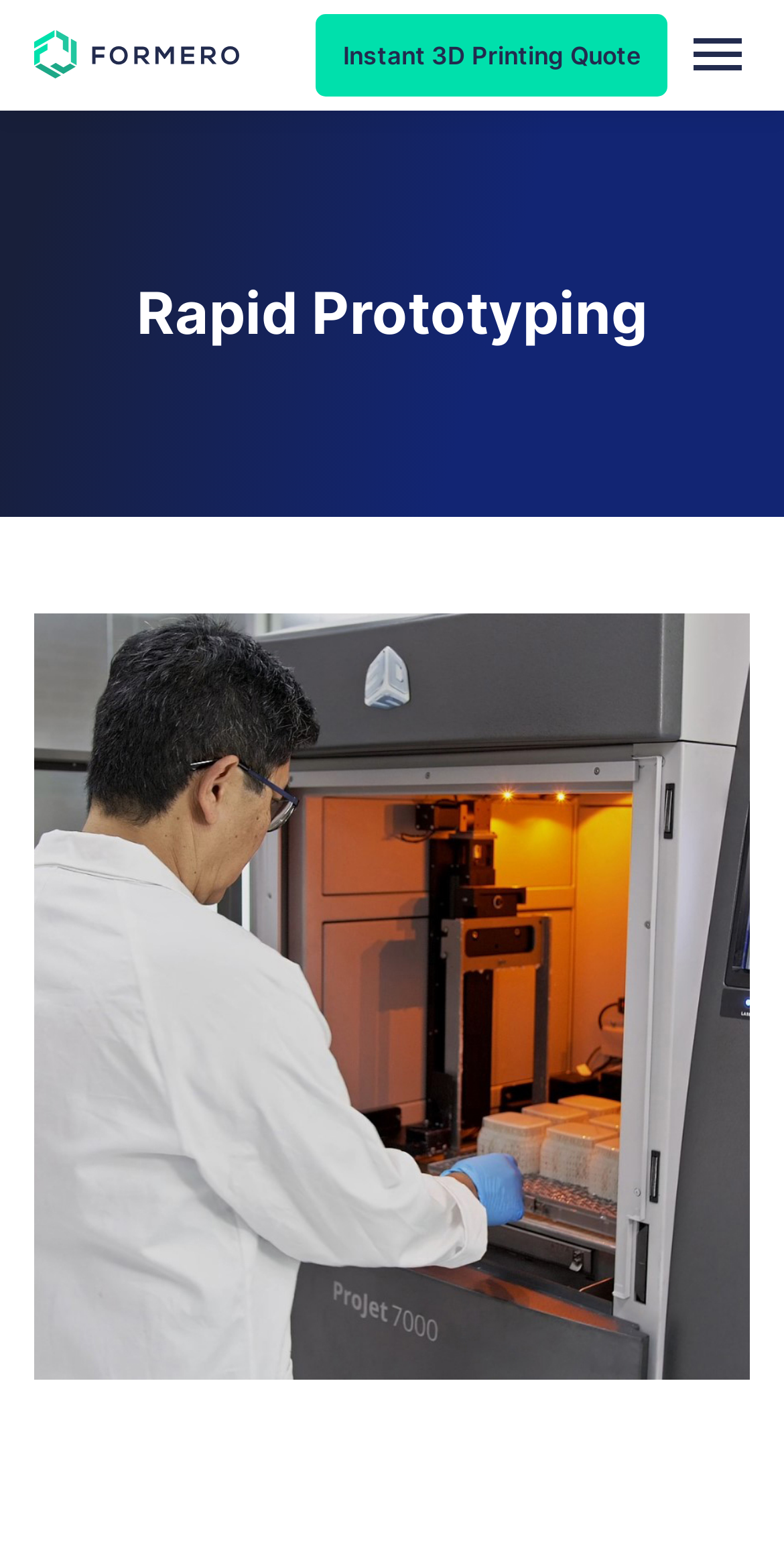Give a succinct answer to this question in a single word or phrase: 
What is the quote service for?

3D Printing